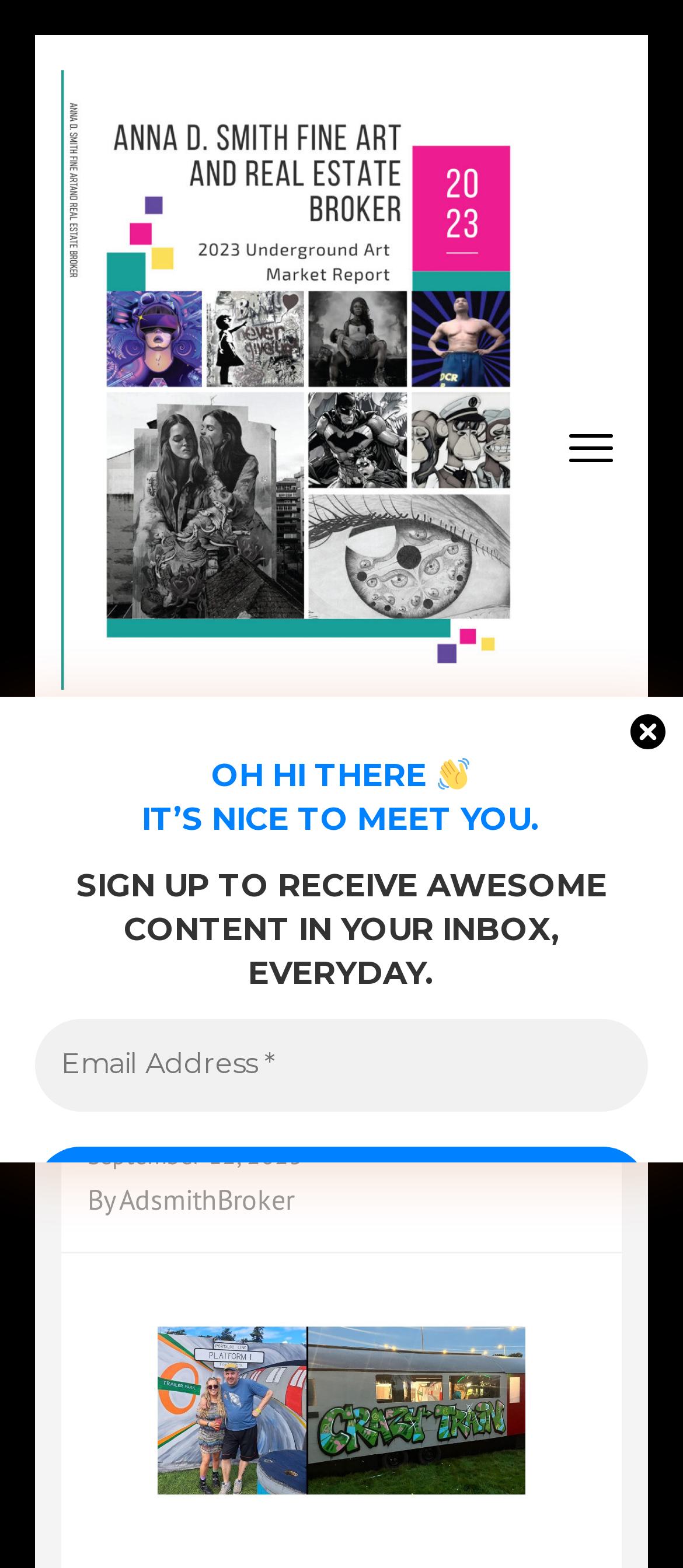Generate a thorough caption detailing the webpage content.

The webpage is about an article titled "Athlone artist takes ‘Crazy Train’ to Electric Picnic – Underground Art Report". At the top left corner, there is a link to skip to the content. Next to it, there is a link to the "Underground Art Report" website, accompanied by an image of the website's logo. Below the logo, there is a static text "2023 Underground Art Market Report".

The main article is located in the middle of the page, with a heading that reads "Athlone artist takes ‘Crazy Train’ to Electric Picnic". Below the heading, there is a subheading with the date "September 12, 2023" and the author's name "AdsmithBroker". The article's content is not explicitly described, but it appears to be about an artist's work, with a mention of "Crazy Train" and Electric Picnic.

On the right side of the page, there is a section with a heading that reads "OH HI THERE 👋 IT’S NICE TO MEET YOU." Below it, there is a call-to-action to sign up for a newsletter, with a heading that reads "SIGN UP TO RECEIVE AWESOME CONTENT IN YOUR INBOX, EVERYDAY." There is a textbox to input an email address, accompanied by a button that reads "Let’s keep in touch". Below the button, there is a static text that reads "We don’t spam! Read our privacy policy for more info."

At the bottom right corner of the page, there is a button to close the newsletter sign-up section. There are a total of 5 links, 3 images, 2 buttons, and 7 static text elements on the page.